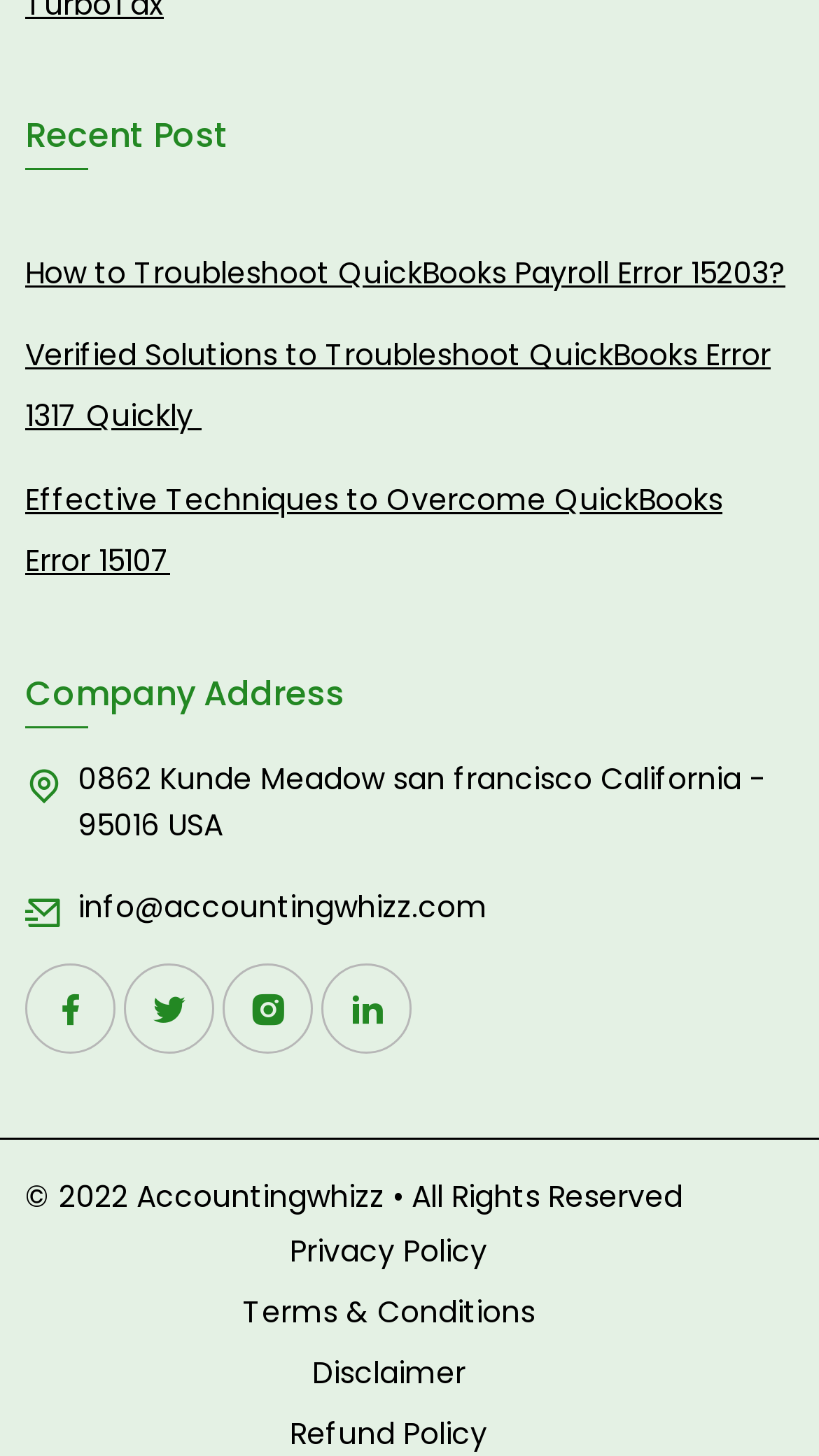Find the bounding box coordinates of the clickable region needed to perform the following instruction: "Contact via email". The coordinates should be provided as four float numbers between 0 and 1, i.e., [left, top, right, bottom].

[0.095, 0.608, 0.595, 0.637]